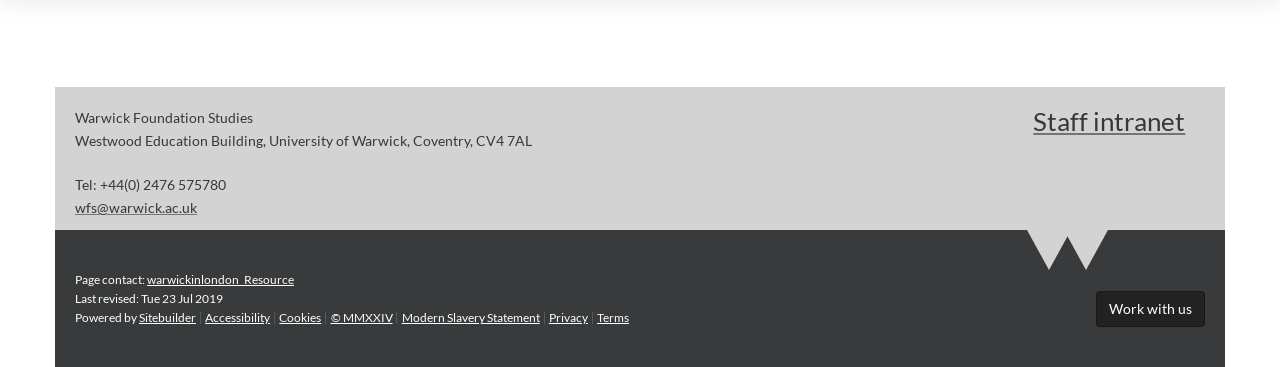Kindly determine the bounding box coordinates for the area that needs to be clicked to execute this instruction: "Visit the staff intranet".

[0.807, 0.287, 0.926, 0.374]